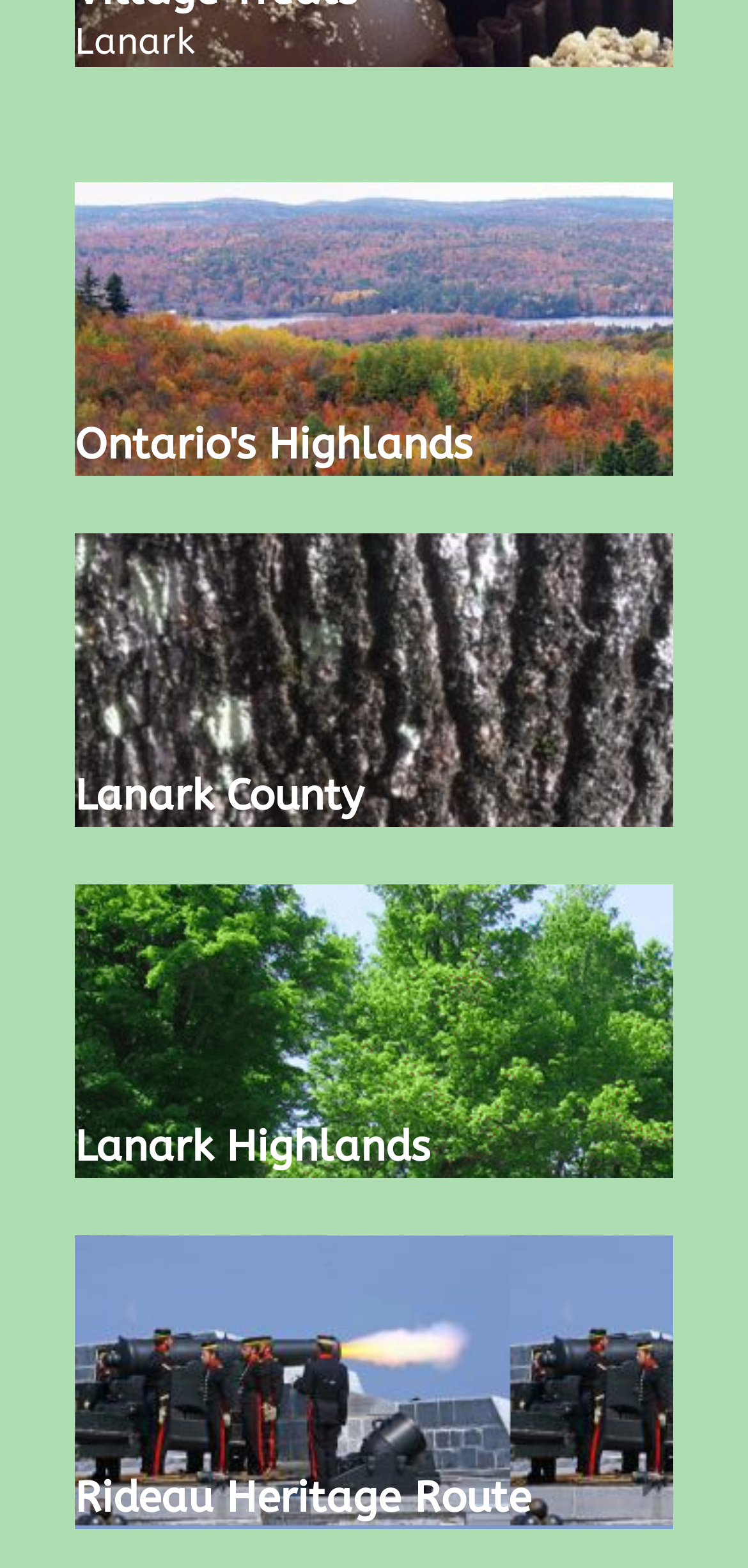Use a single word or phrase to answer the following:
How many headings are there on the webpage?

4